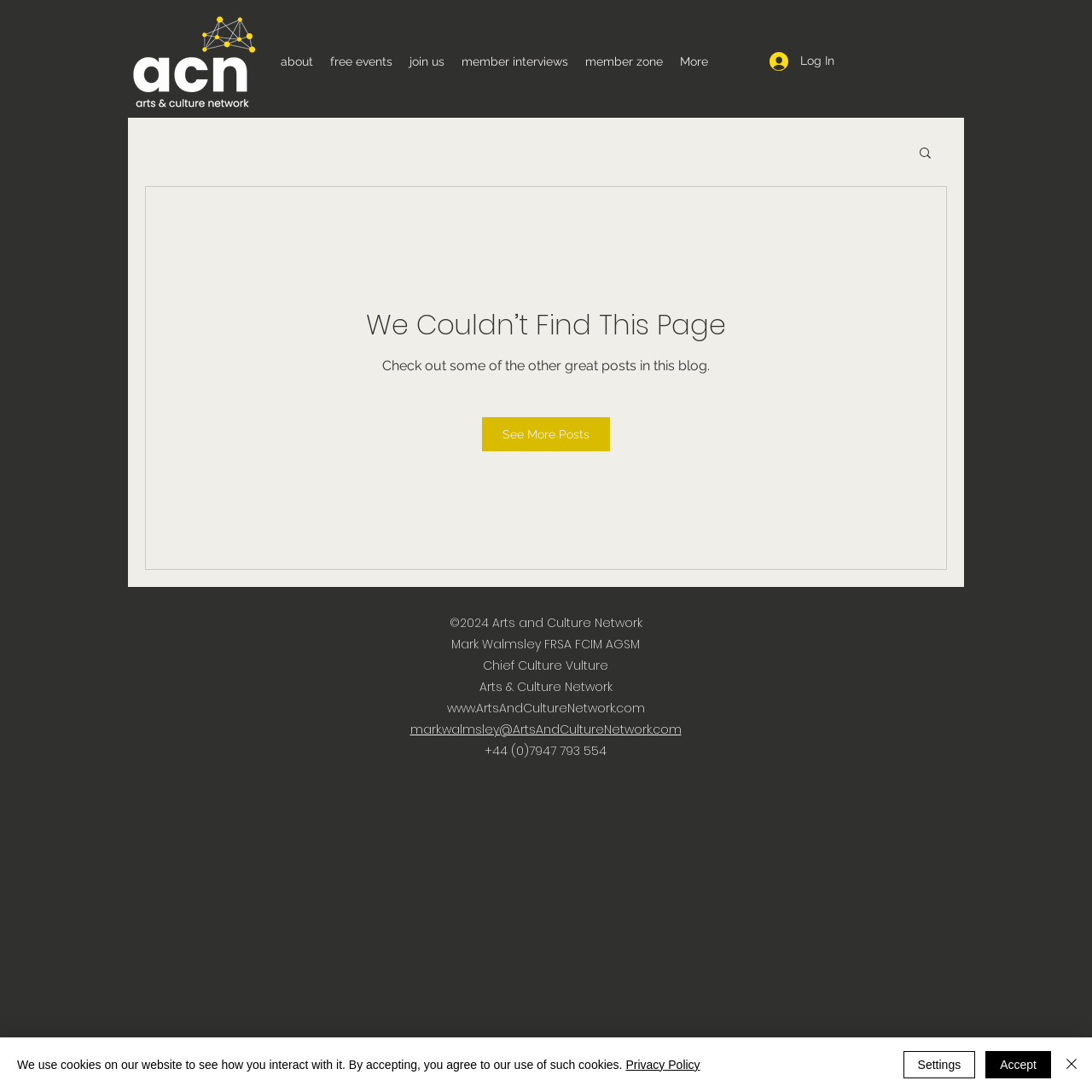Please identify the bounding box coordinates of the clickable region that I should interact with to perform the following instruction: "Read about the author". The coordinates should be expressed as four float numbers between 0 and 1, i.e., [left, top, right, bottom].

[0.117, 0.005, 0.238, 0.108]